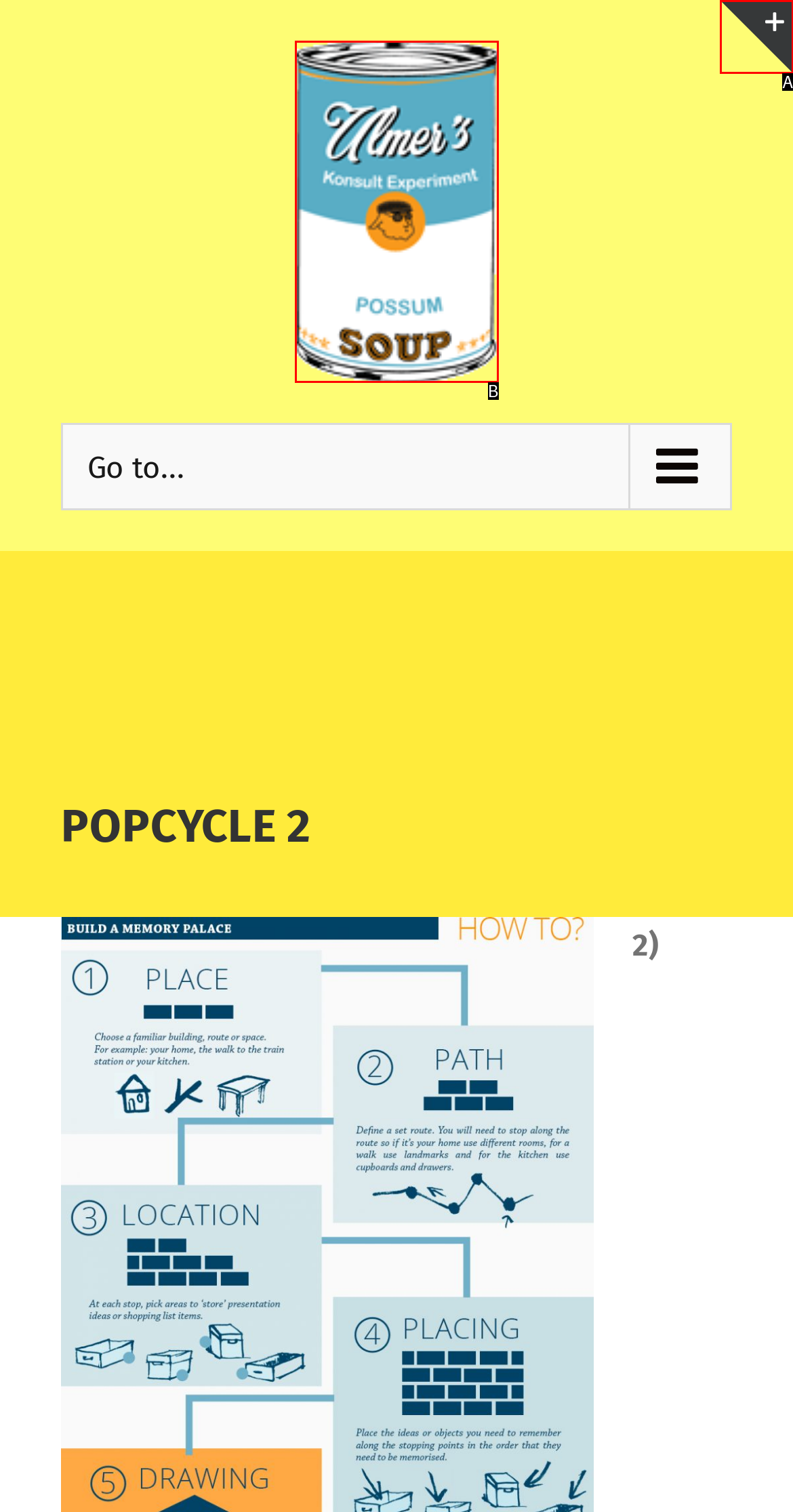Determine which option matches the element description: alt="Konsult Experiment Logo"
Answer using the letter of the correct option.

B